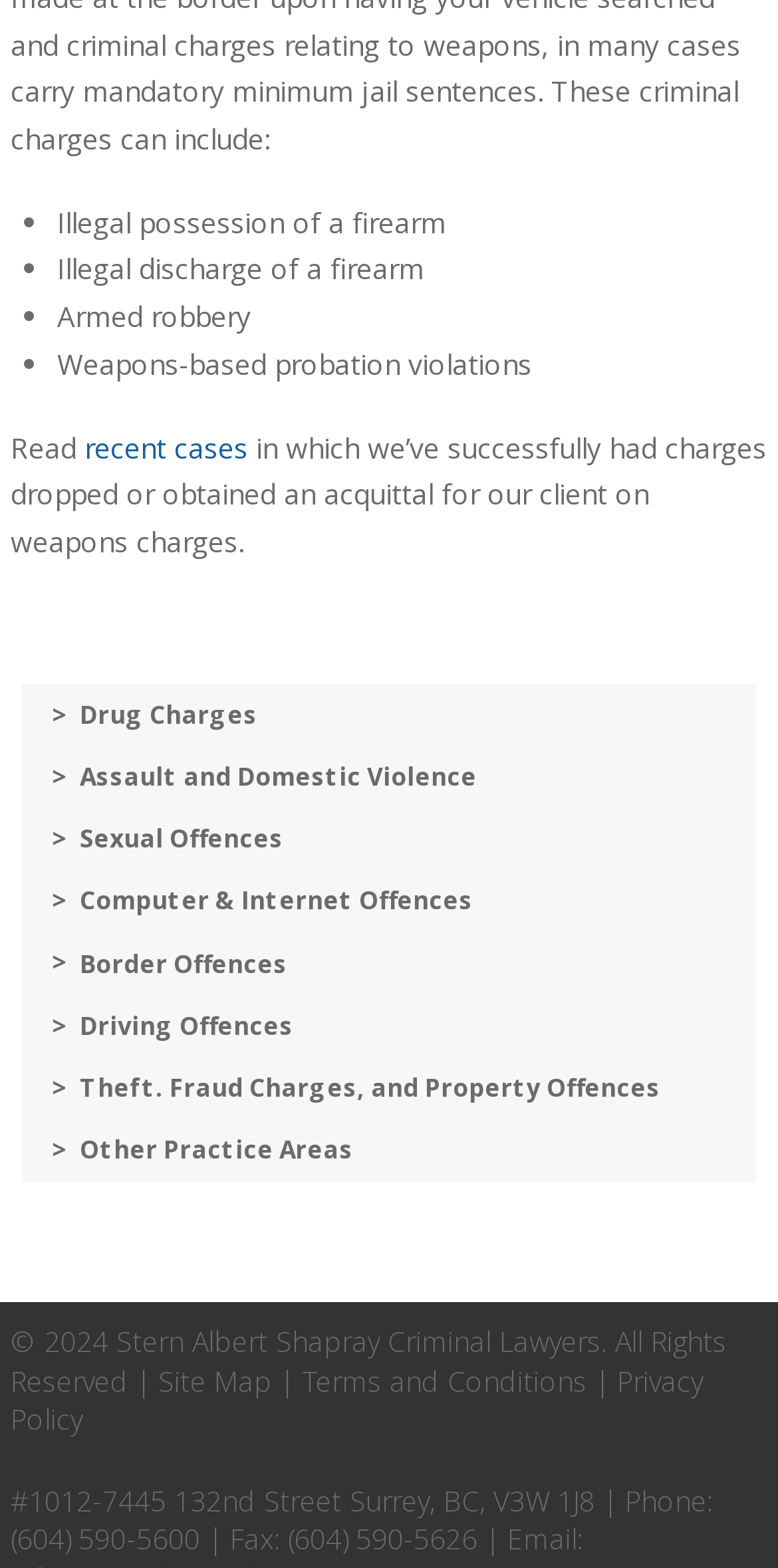Given the element description "Privacy Policy" in the screenshot, predict the bounding box coordinates of that UI element.

[0.014, 0.868, 0.903, 0.917]